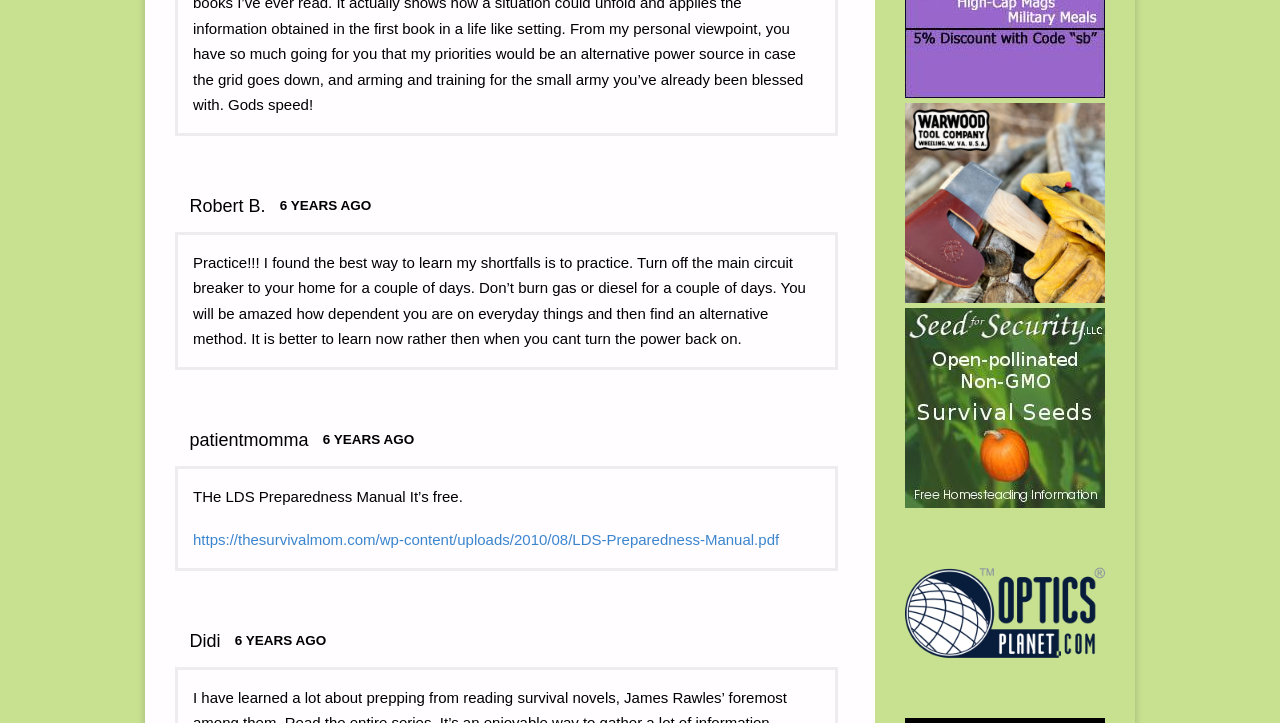What is the name of the manual mentioned in the second article?
Answer the question using a single word or phrase, according to the image.

LDS Preparedness Manual